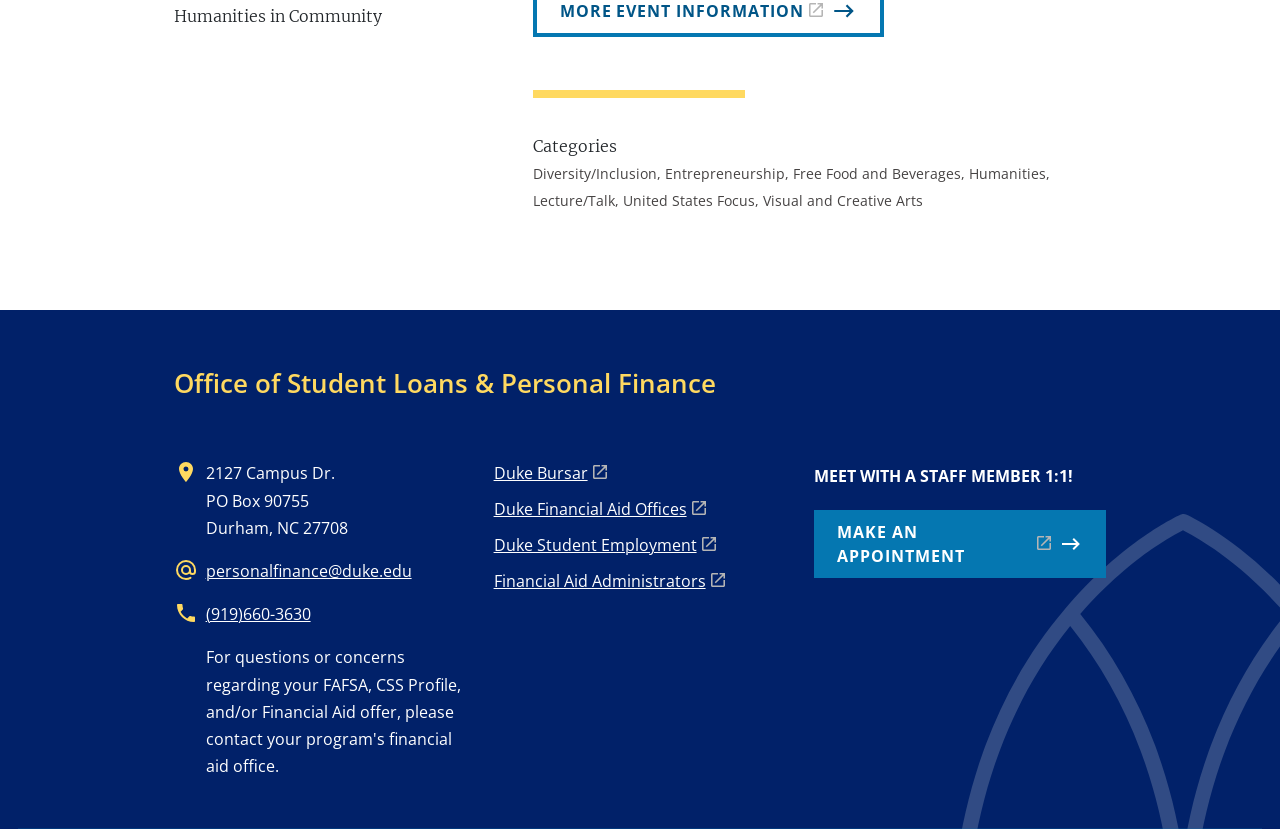Based on the image, please respond to the question with as much detail as possible:
What is the purpose of the 'MEET WITH A STAFF MEMBER 1:1!' section?

The answer can be found by looking at the heading element with the text 'MEET WITH A STAFF MEMBER 1:1!' and the link element with the text 'MAKE AN APPOINTMENT', which are located at the bottom of the page.